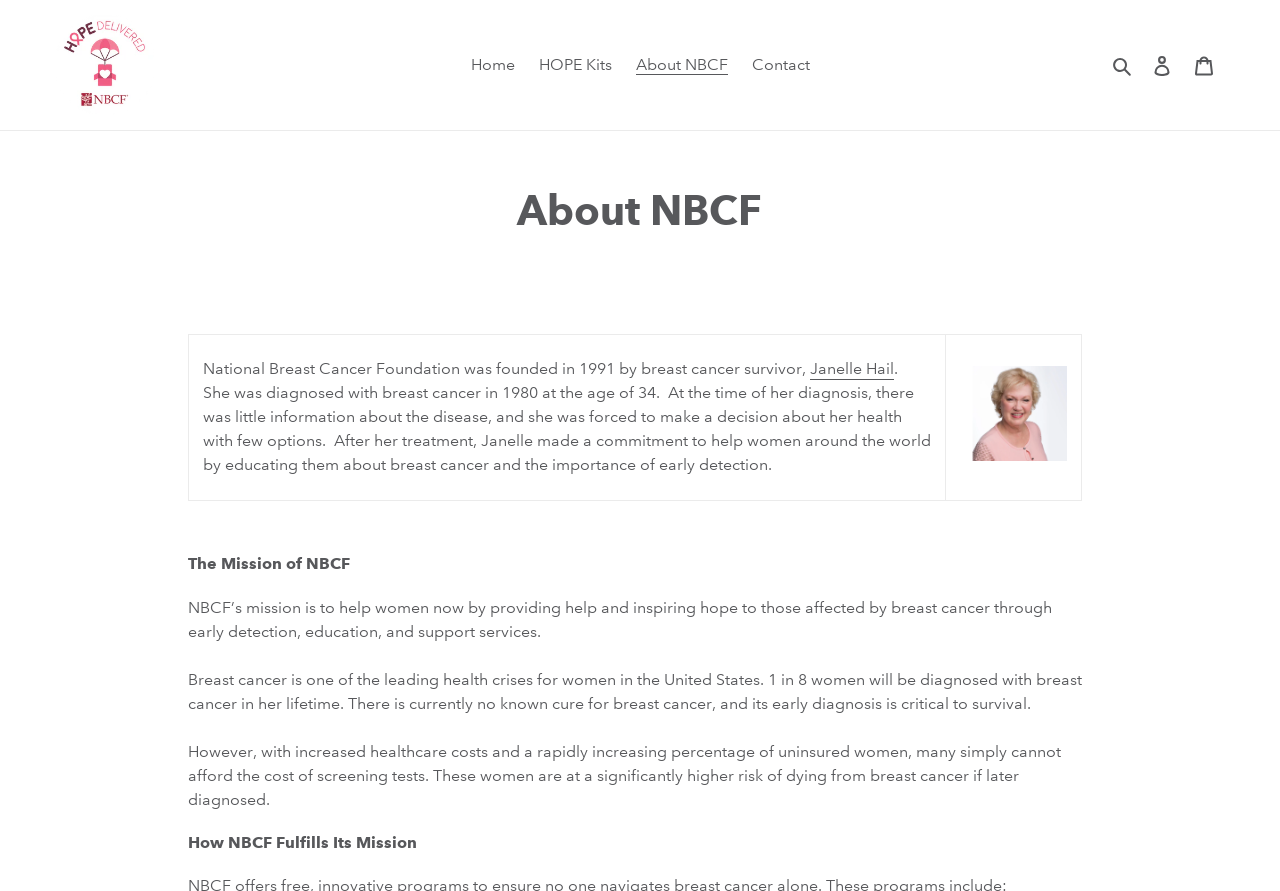Show the bounding box coordinates of the region that should be clicked to follow the instruction: "Search for something."

[0.864, 0.058, 0.891, 0.088]